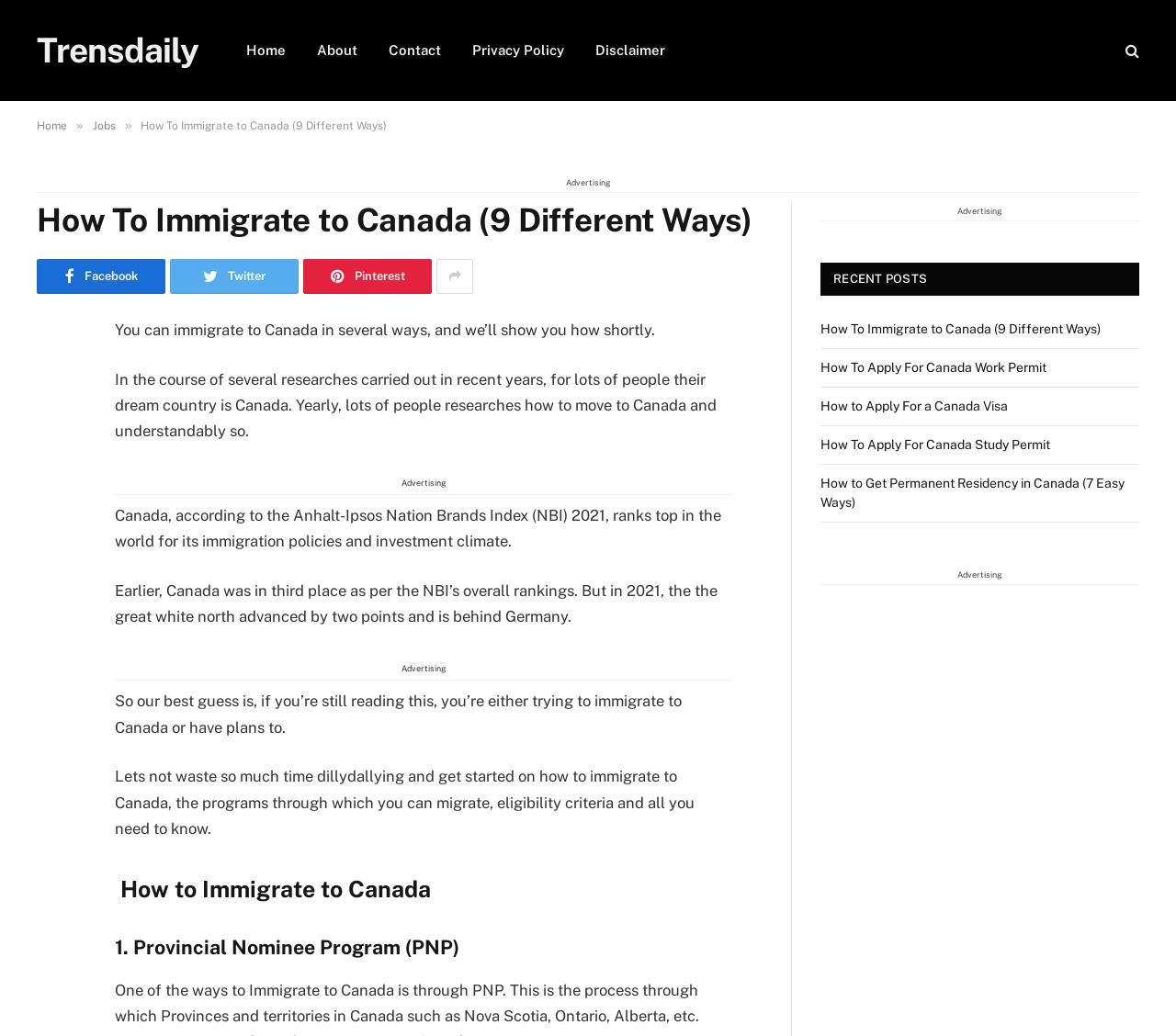What is the topic of the webpage?
Answer the question with as much detail as possible.

I determined the topic of the webpage by reading the heading 'How To Immigrate to Canada (9 Different Ways)' and the subsequent paragraphs that discuss various ways to immigrate to Canada.